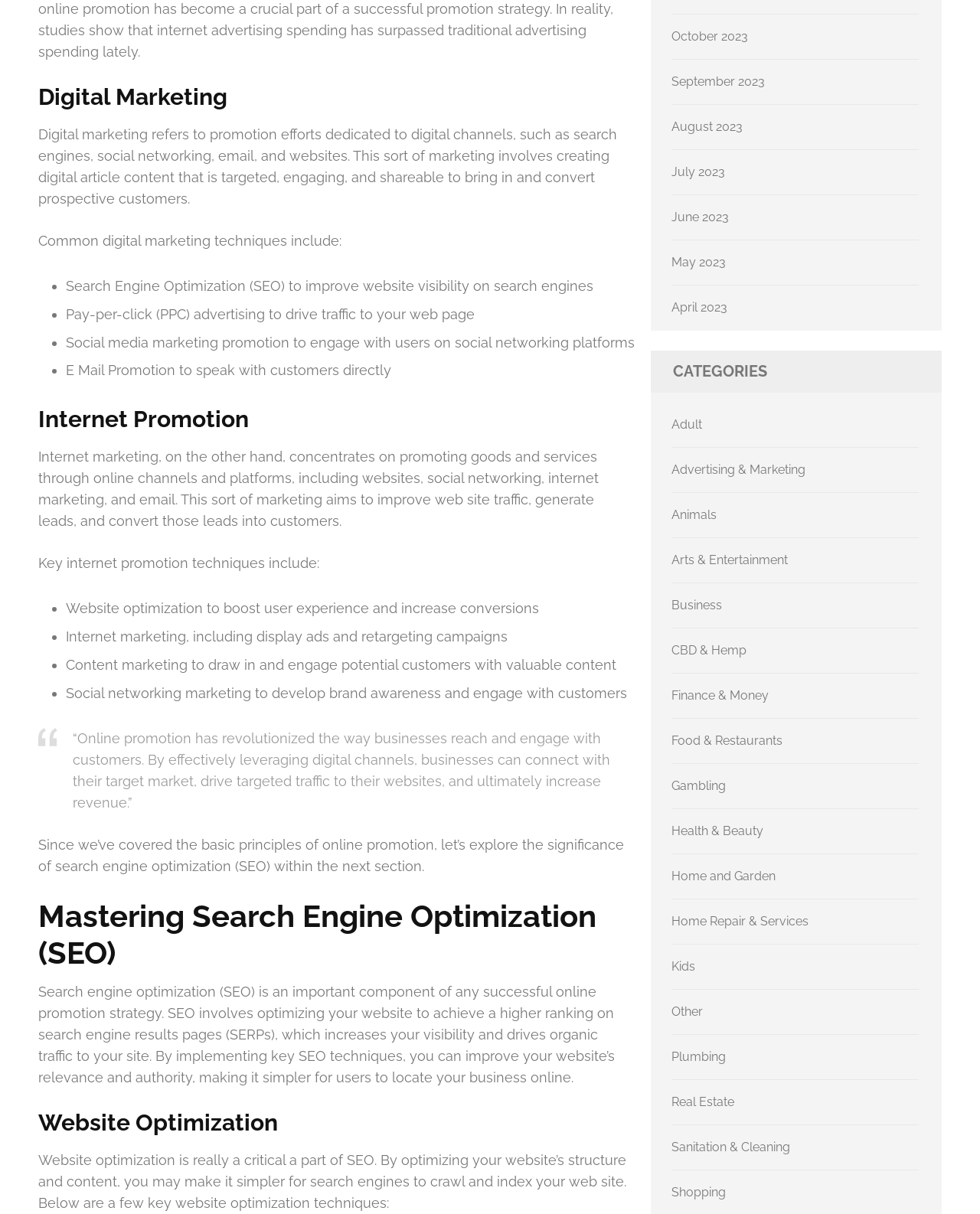Look at the image and write a detailed answer to the question: 
What categories are listed on the webpage?

The webpage lists various categories, including Adult, Advertising & Marketing, Animals, Arts & Entertainment, Business, CBD & Hemp, Finance & Money, Food & Restaurants, Gambling, Health & Beauty, Home and Garden, Home Repair & Services, Kids, Other, Plumbing, Real Estate, Sanitation & Cleaning, and Shopping.